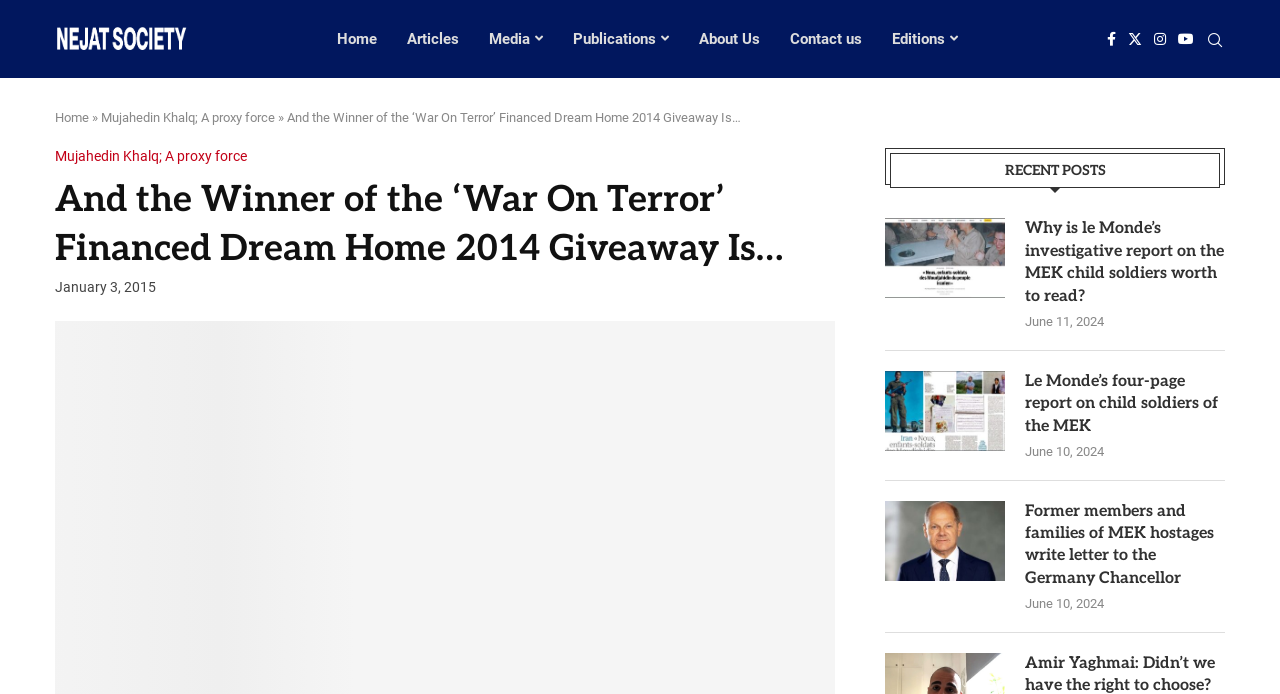Respond with a single word or phrase for the following question: 
What is the date of the second recent post?

June 10, 2024